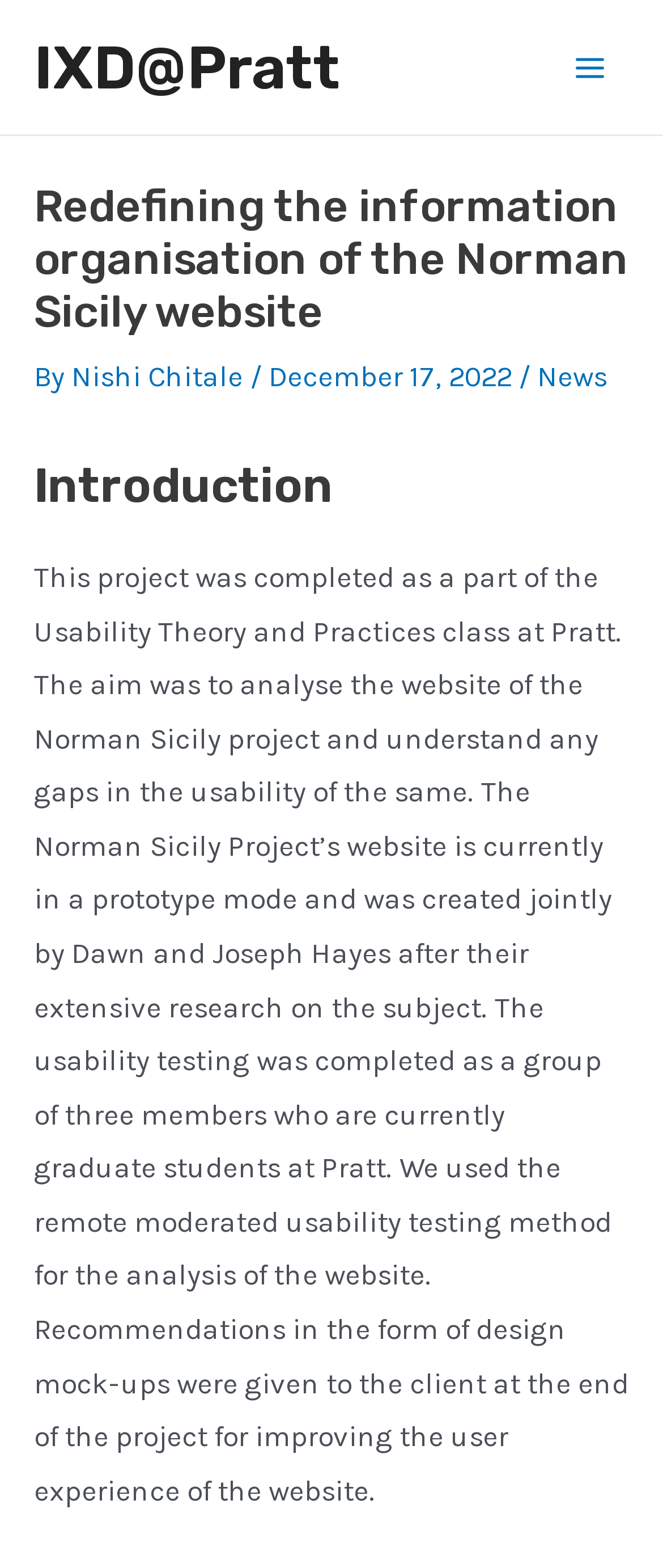Who is the author of the project?
Please give a detailed and elaborate answer to the question.

The author of the project is mentioned in the header section of the webpage, where it says 'By Nishi Chitale'.